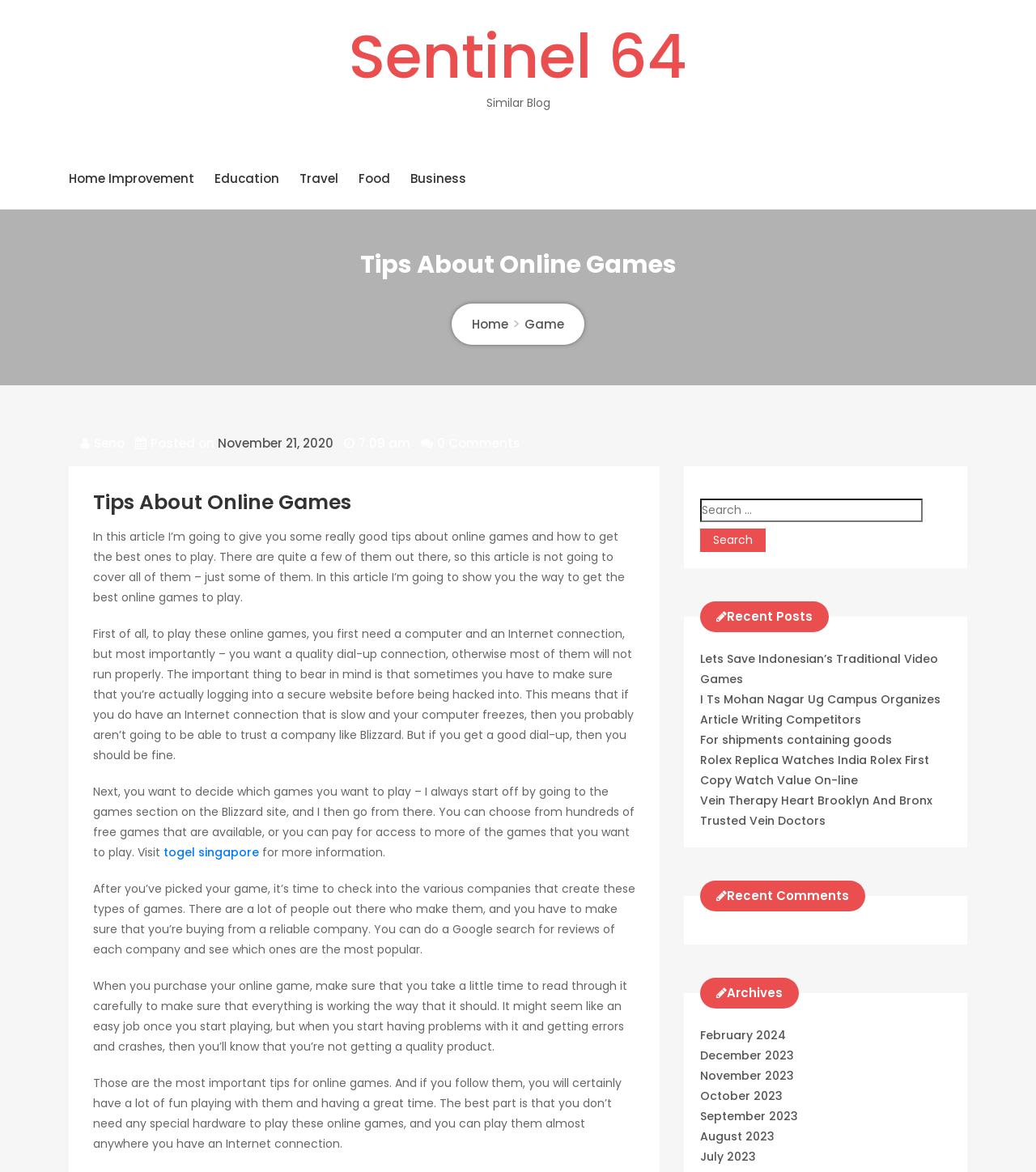Provide the bounding box coordinates for the specified HTML element described in this description: "September 2023". The coordinates should be four float numbers ranging from 0 to 1, in the format [left, top, right, bottom].

[0.676, 0.945, 0.77, 0.959]